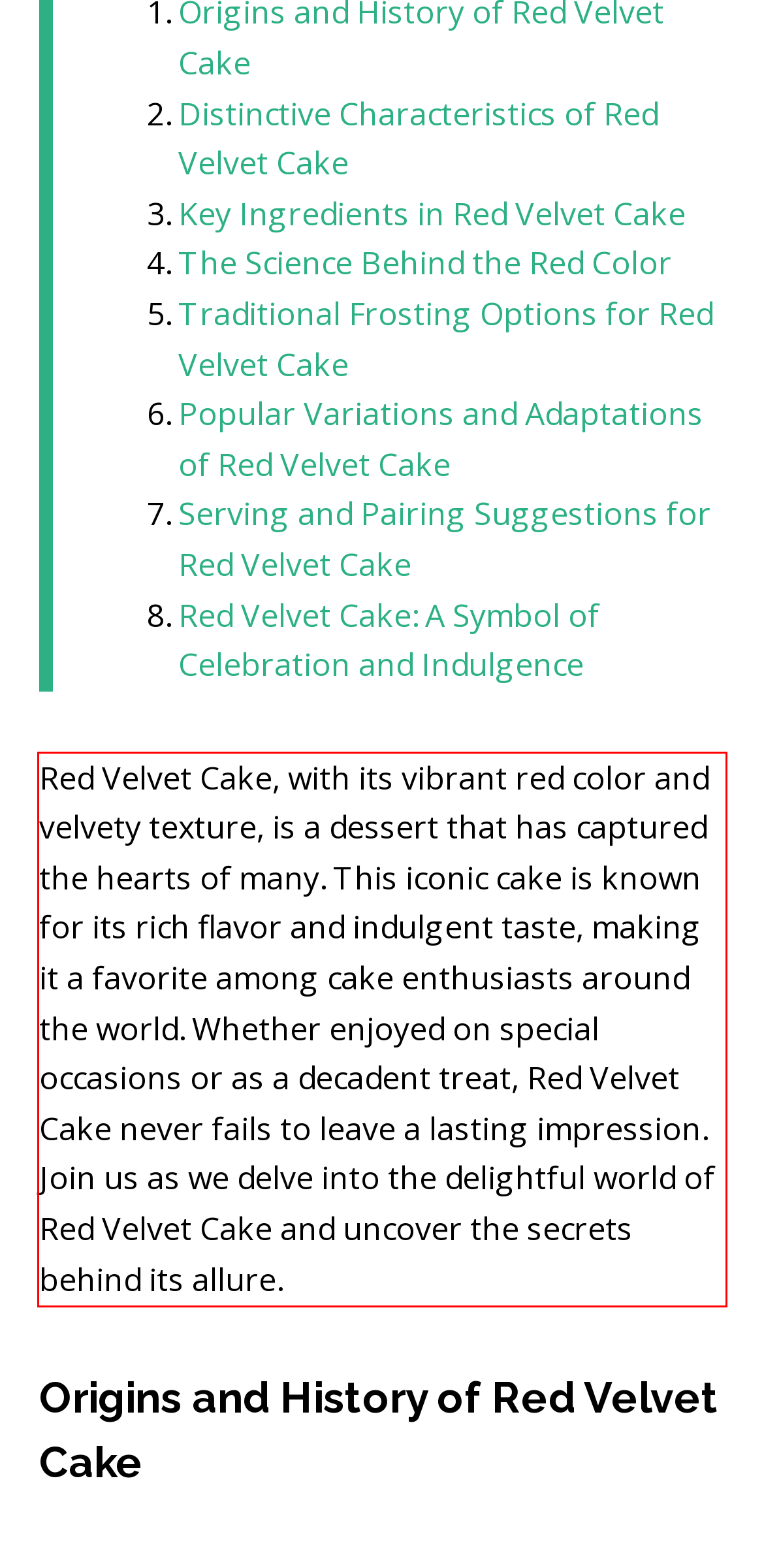Analyze the screenshot of the webpage that features a red bounding box and recognize the text content enclosed within this red bounding box.

Red Velvet Cake, with its vibrant red color and velvety texture, is a dessert that has captured the hearts of many. This iconic cake is known for its rich flavor and indulgent taste, making it a favorite among cake enthusiasts around the world. Whether enjoyed on special occasions or as a decadent treat, Red Velvet Cake never fails to leave a lasting impression. Join us as we delve into the delightful world of Red Velvet Cake and uncover the secrets behind its allure.